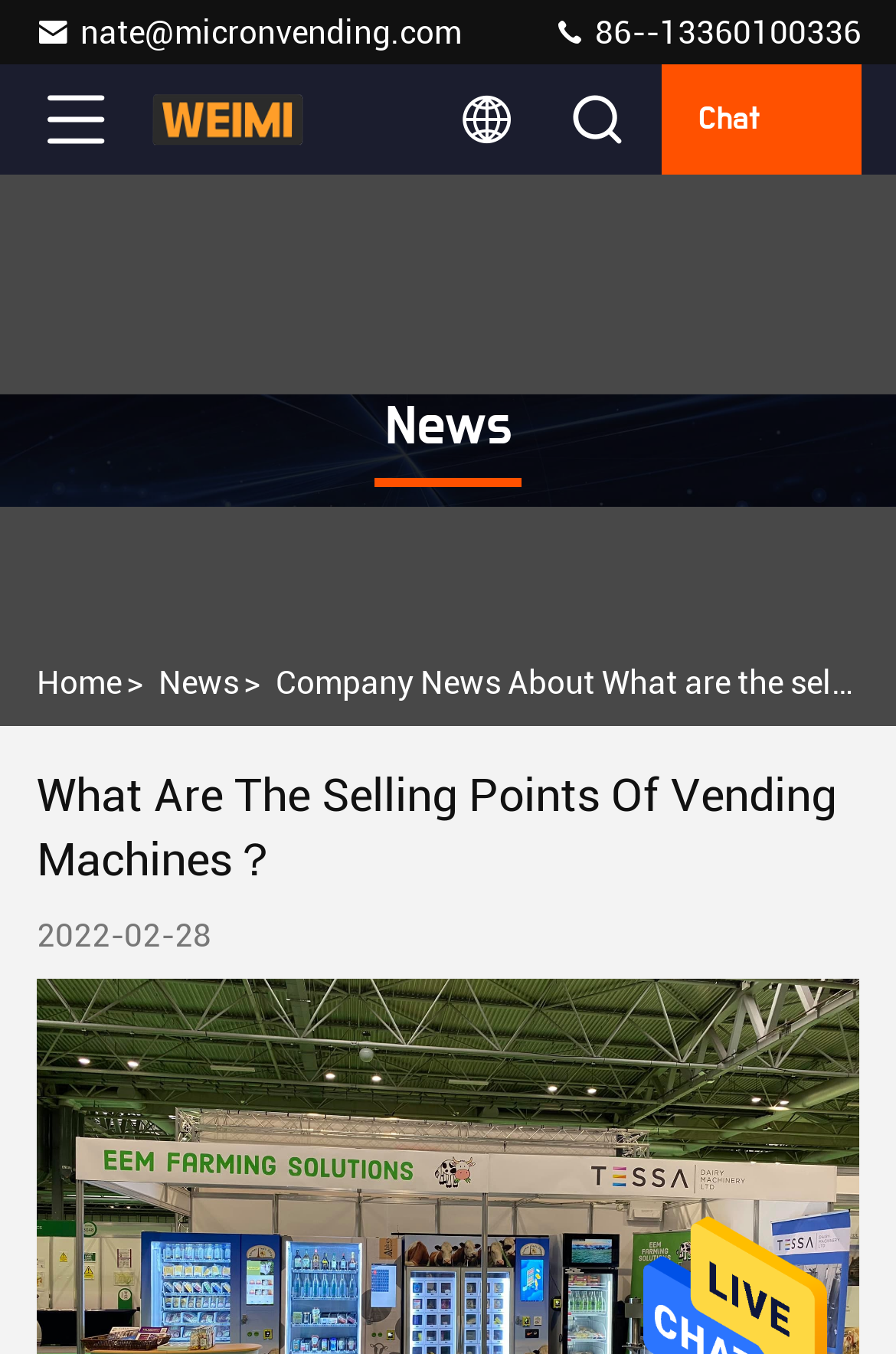Determine the main heading text of the webpage.

What Are The Selling Points Of Vending Machines？